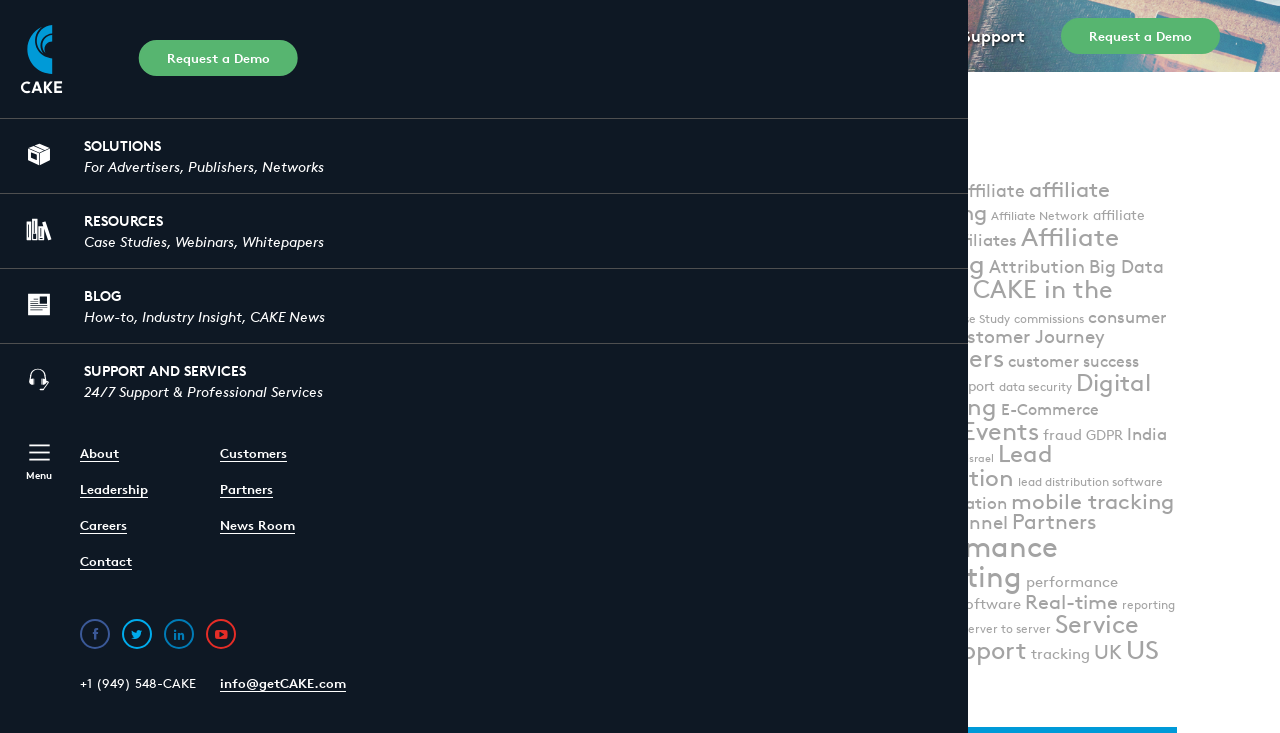How many items are tagged with 'Performance Marketing'?
Provide a detailed and extensive answer to the question.

I found the number of items tagged with 'Performance Marketing' by looking at the link 'Performance Marketing (136 items)' in the tags section of the webpage.